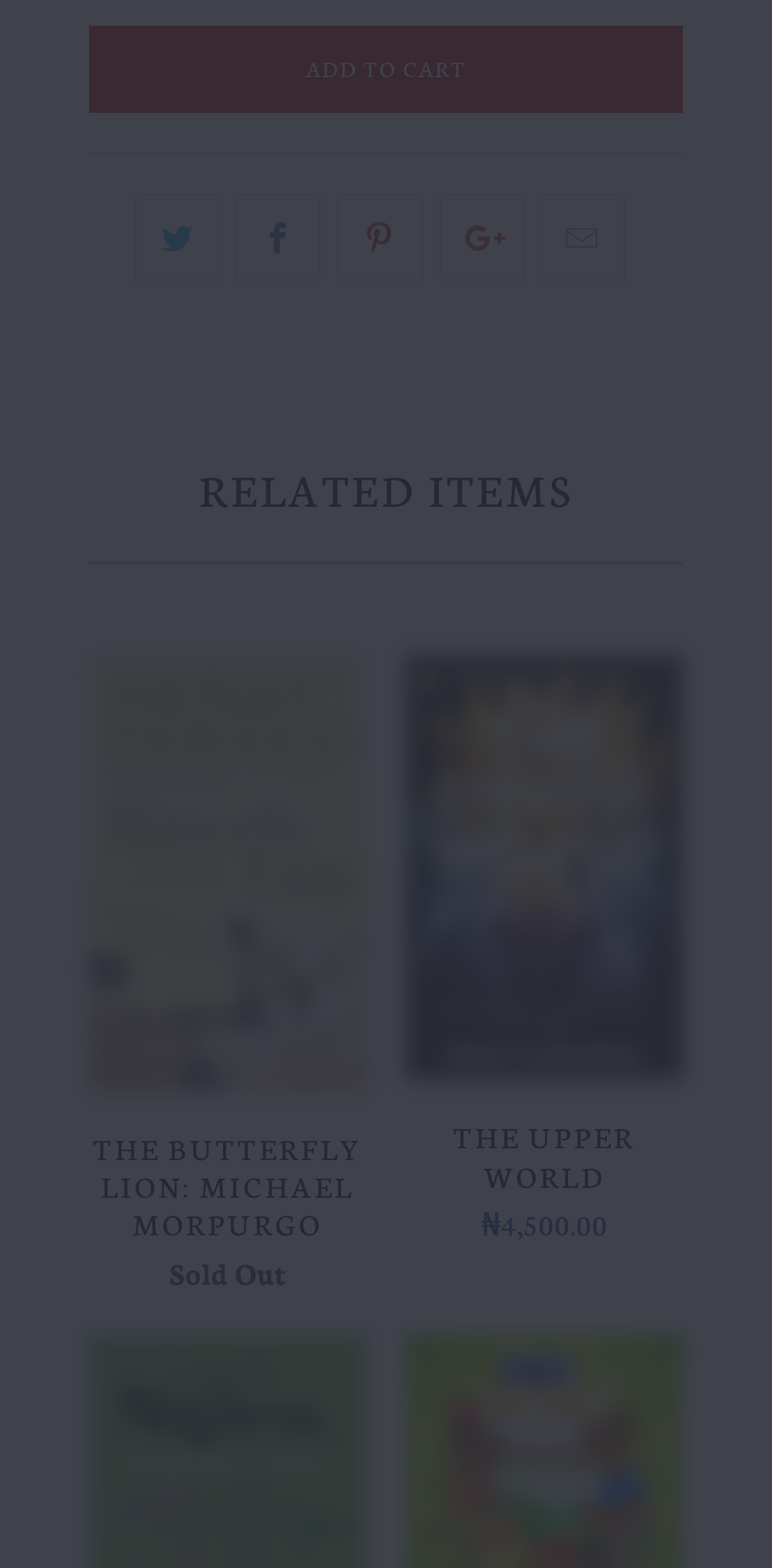Given the element description: "Add to Cart", predict the bounding box coordinates of the UI element it refers to, using four float numbers between 0 and 1, i.e., [left, top, right, bottom].

[0.115, 0.017, 0.885, 0.072]